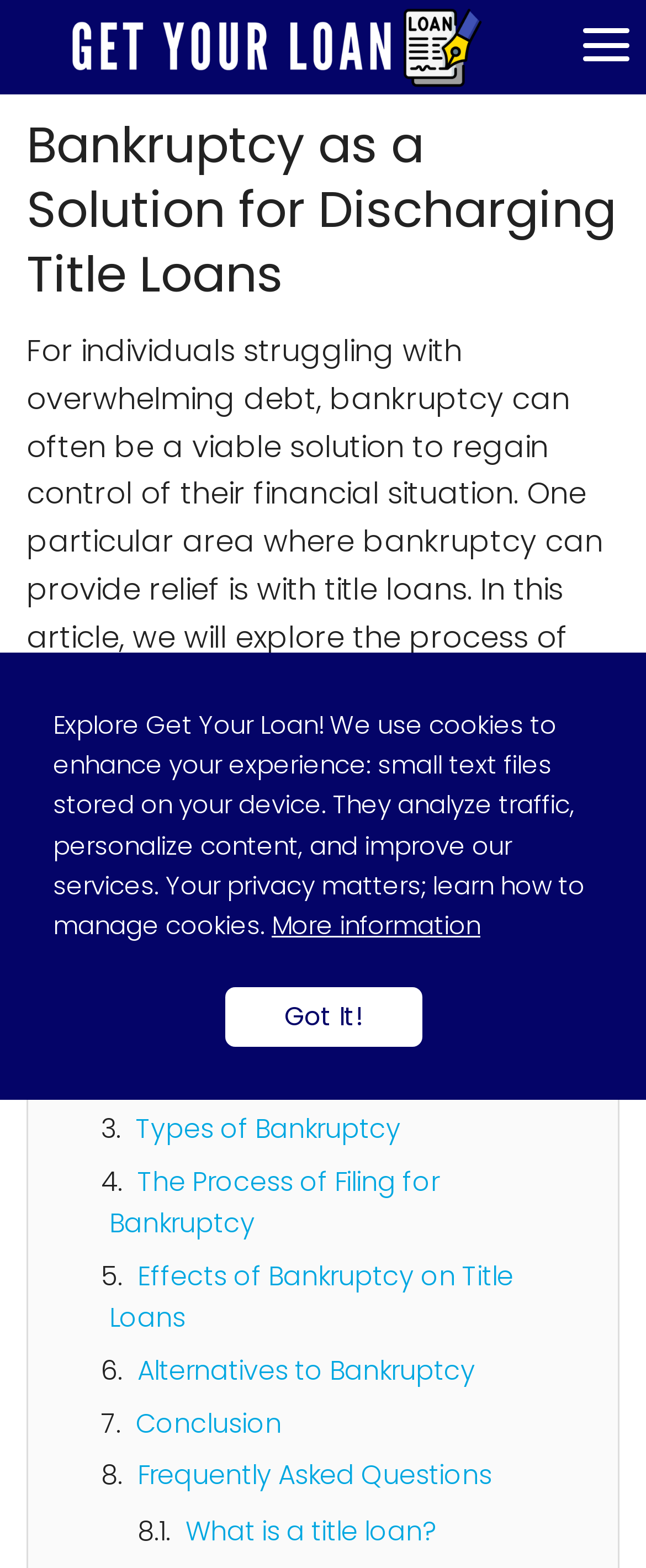Give a detailed account of the webpage's layout and content.

This webpage is about bankruptcy as a solution for discharging title loans and getting one's financial life back on track. At the top, there is a prominent link "Get Your Loan" with an accompanying image, followed by a heading that reiterates the webpage's title. Below this, there is a lengthy paragraph of text that introduces the concept of bankruptcy as a viable solution for individuals struggling with debt, specifically in relation to title loans.

To the right of this introductory text, there is a checkbox and an image. Below the introductory text, there are several links that provide more information on related topics, including understanding title loans, how bankruptcy can help, types of bankruptcy, the process of filing for bankruptcy, the effects of bankruptcy on title loans, alternatives to bankruptcy, and a conclusion. These links are arranged in a vertical column, with each link slightly indented from the previous one.

On the left side of the webpage, there are several links with accompanying images, which appear to be some sort of navigation or menu. These links are stacked vertically, with each link slightly overlapping the previous one.

At the bottom of the webpage, there is a notice about cookies, explaining how they are used to enhance the user's experience. This notice includes a link to "More information" and a button labeled "Got It!" to acknowledge the notice.